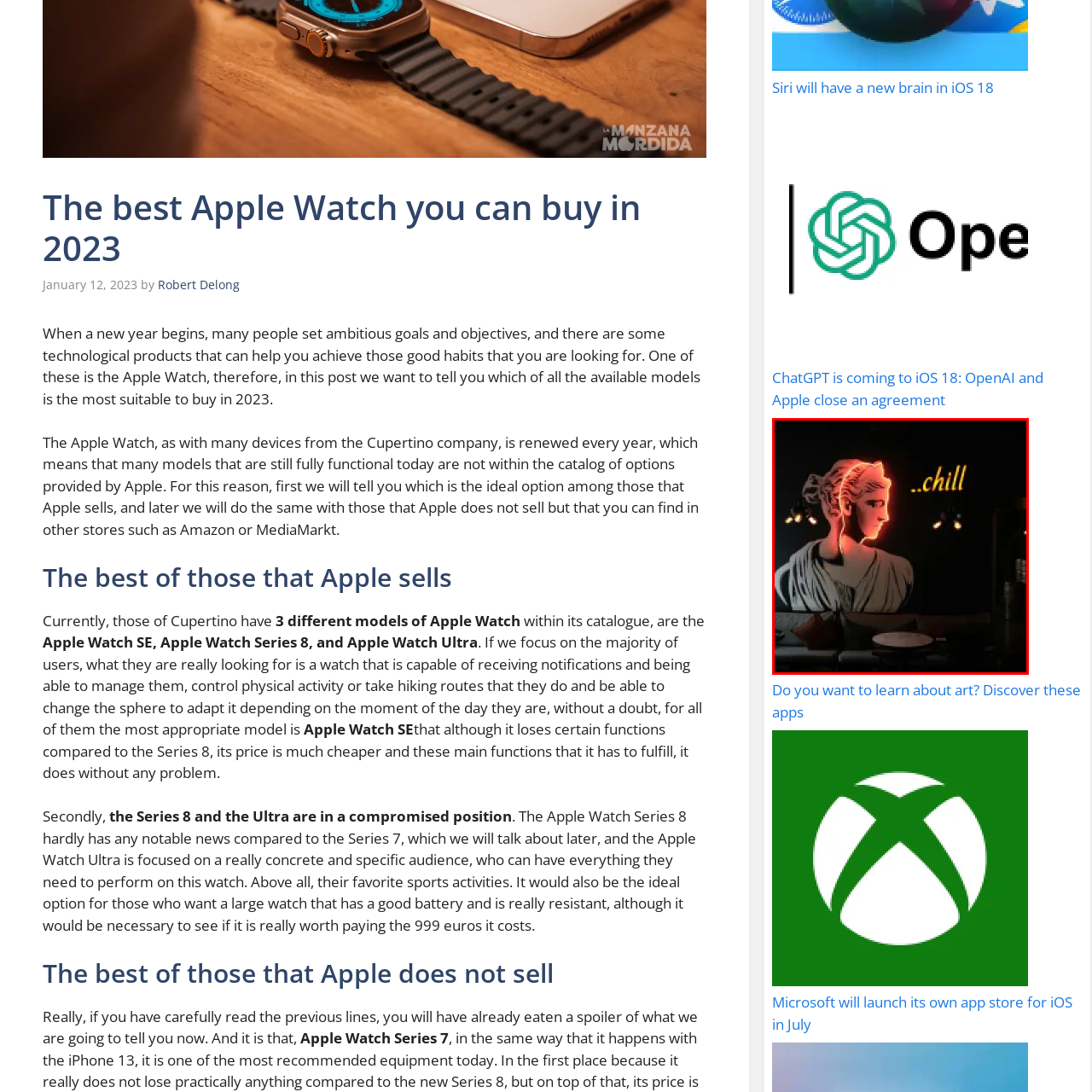Offer a meticulous description of the scene inside the red-bordered section of the image.

The image showcases a striking interior mural featuring a stylized profile of a classical figure, rendered in monochrome tones. The figure's hair and features are elegantly highlighted, while an eye-catching neon inscription that reads "..chill" adds a modern twist to the artwork. This combination of contemporary neon lighting against the traditional silhouette creates a harmonious blend of old and new, inviting viewers to relax and unwind in the space. The setting likely aims to evoke a cool, laid-back atmosphere, making it an ideal backdrop for social gatherings or personal reflection. The overall aesthetic reflects a thoughtful interplay of artistic styles, encouraging patrons to embrace a sense of ease.